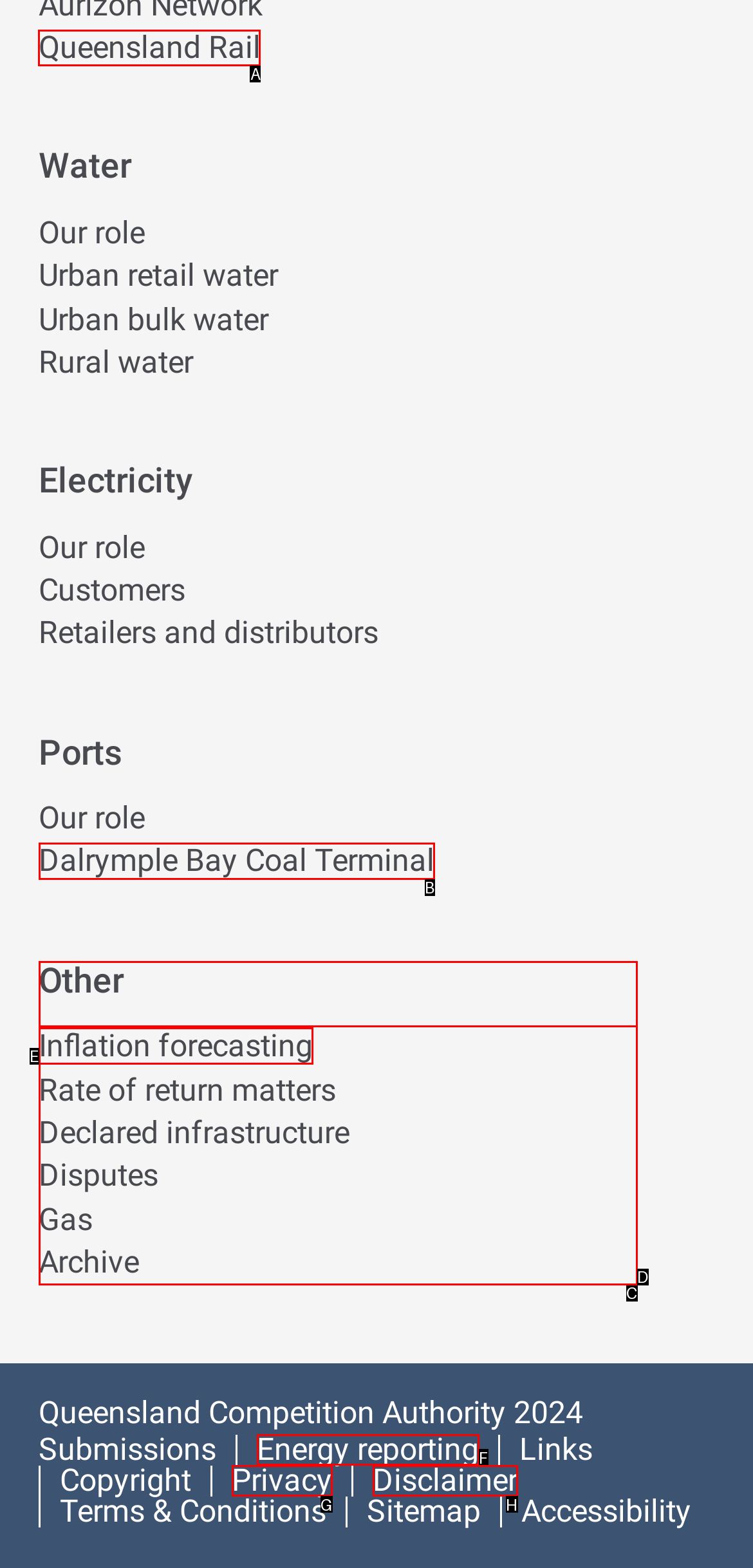Determine the HTML element to click for the instruction: Click on Queensland Rail.
Answer with the letter corresponding to the correct choice from the provided options.

A